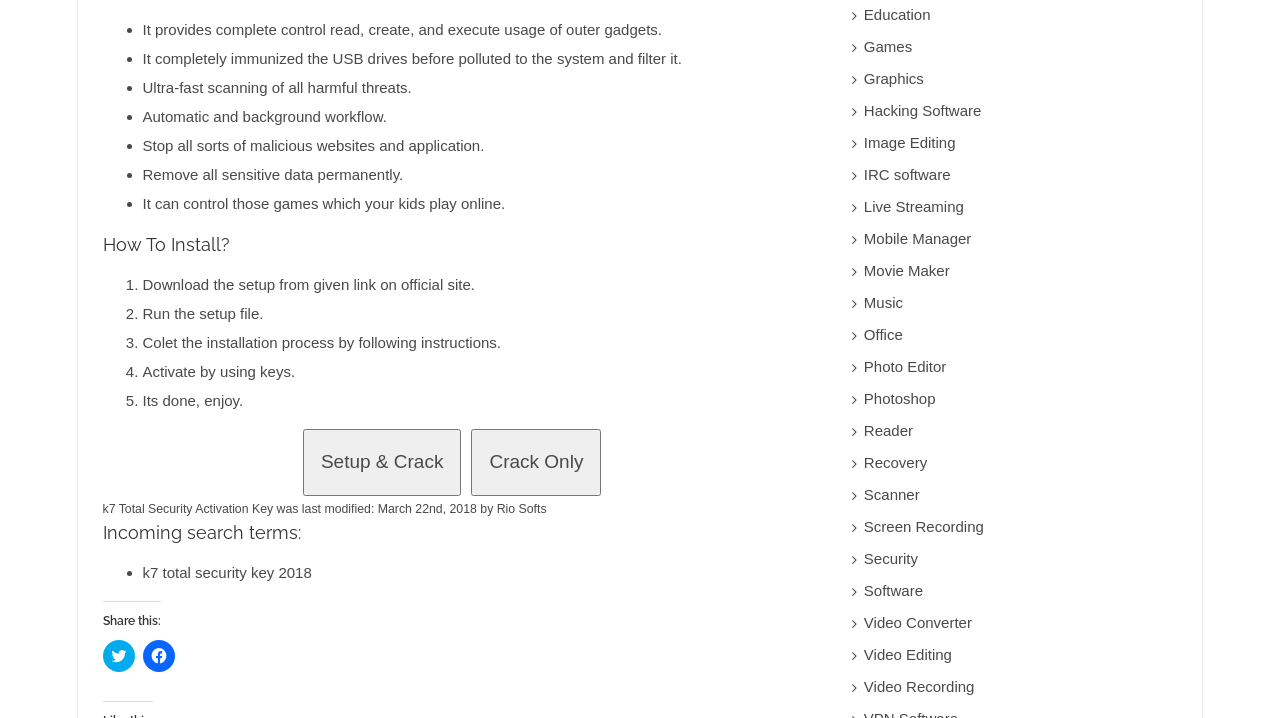Locate the bounding box coordinates of the region to be clicked to comply with the following instruction: "Click on 'Crack Only' button". The coordinates must be four float numbers between 0 and 1, in the form [left, top, right, bottom].

[0.368, 0.598, 0.47, 0.691]